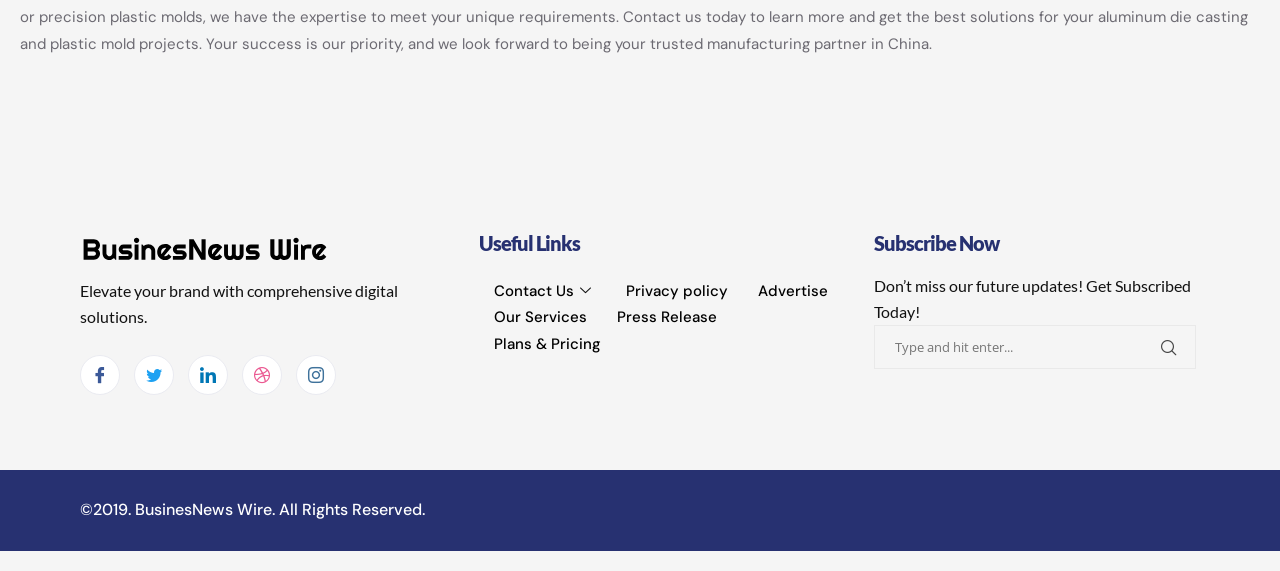How many useful links are there? From the image, respond with a single word or brief phrase.

5